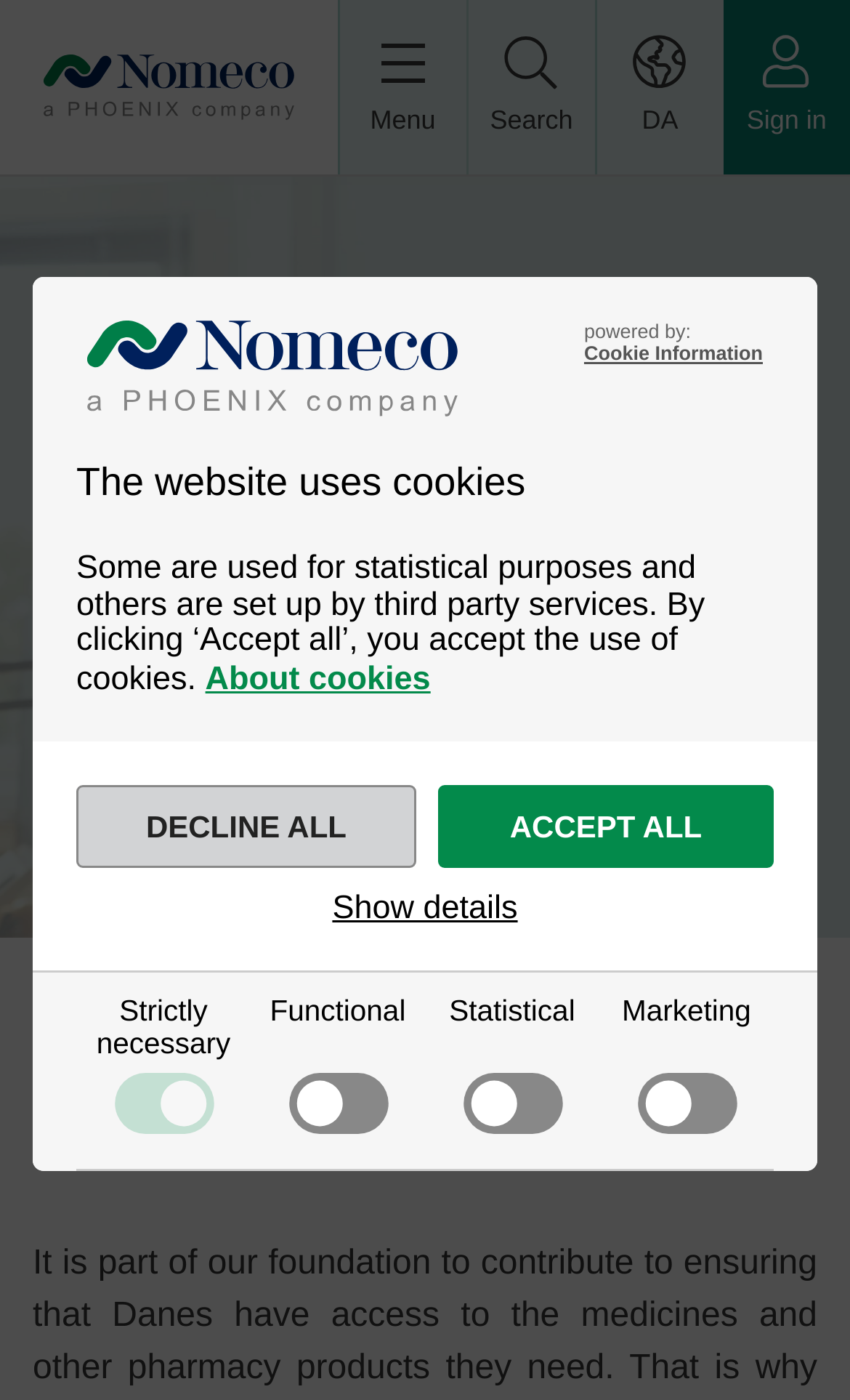Please provide the bounding box coordinates for the element that needs to be clicked to perform the following instruction: "View the 'Product Portfolio Pharmacy'". The coordinates should be given as four float numbers between 0 and 1, i.e., [left, top, right, bottom].

[0.038, 0.246, 0.962, 0.358]